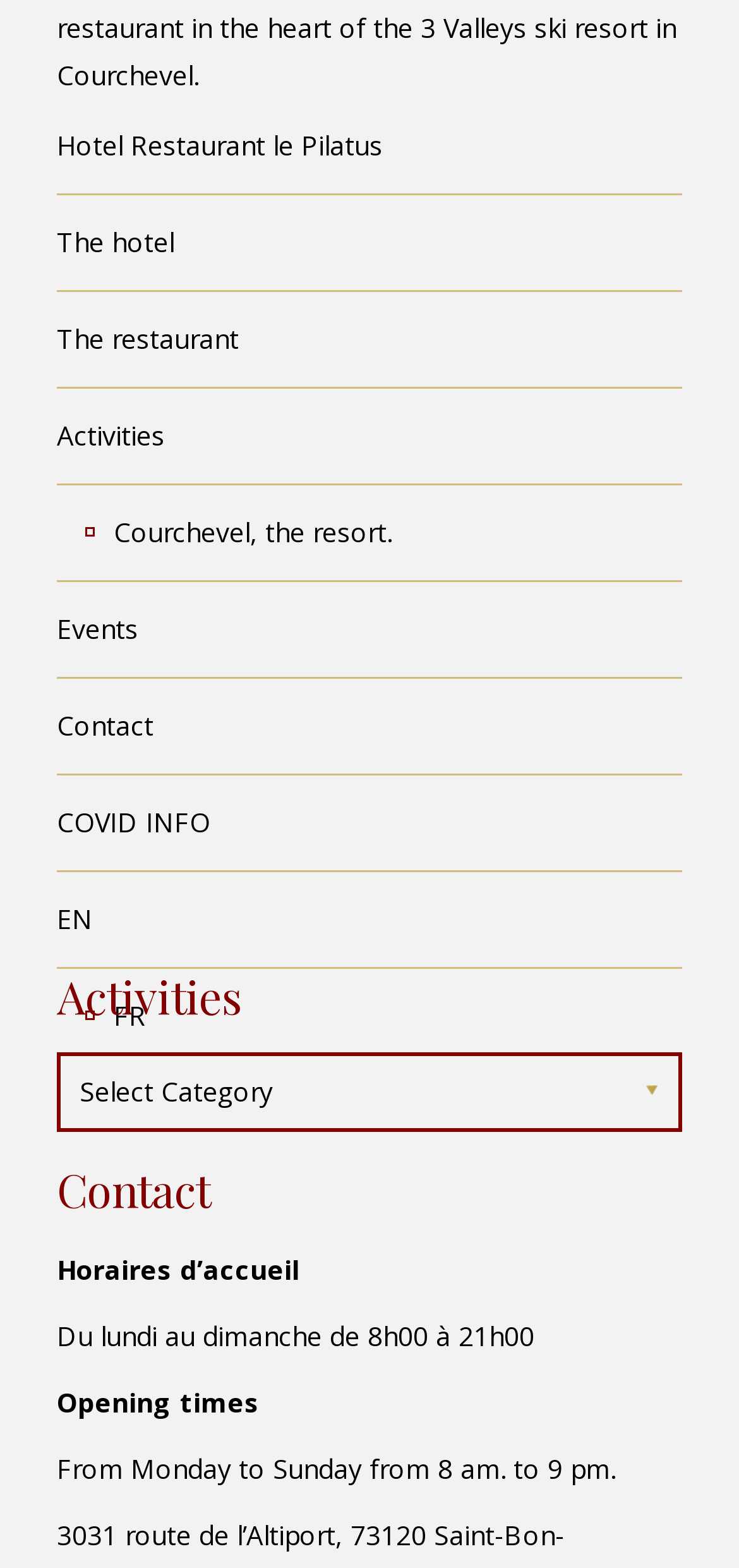Specify the bounding box coordinates for the region that must be clicked to perform the given instruction: "View The hotel".

[0.077, 0.124, 0.923, 0.185]